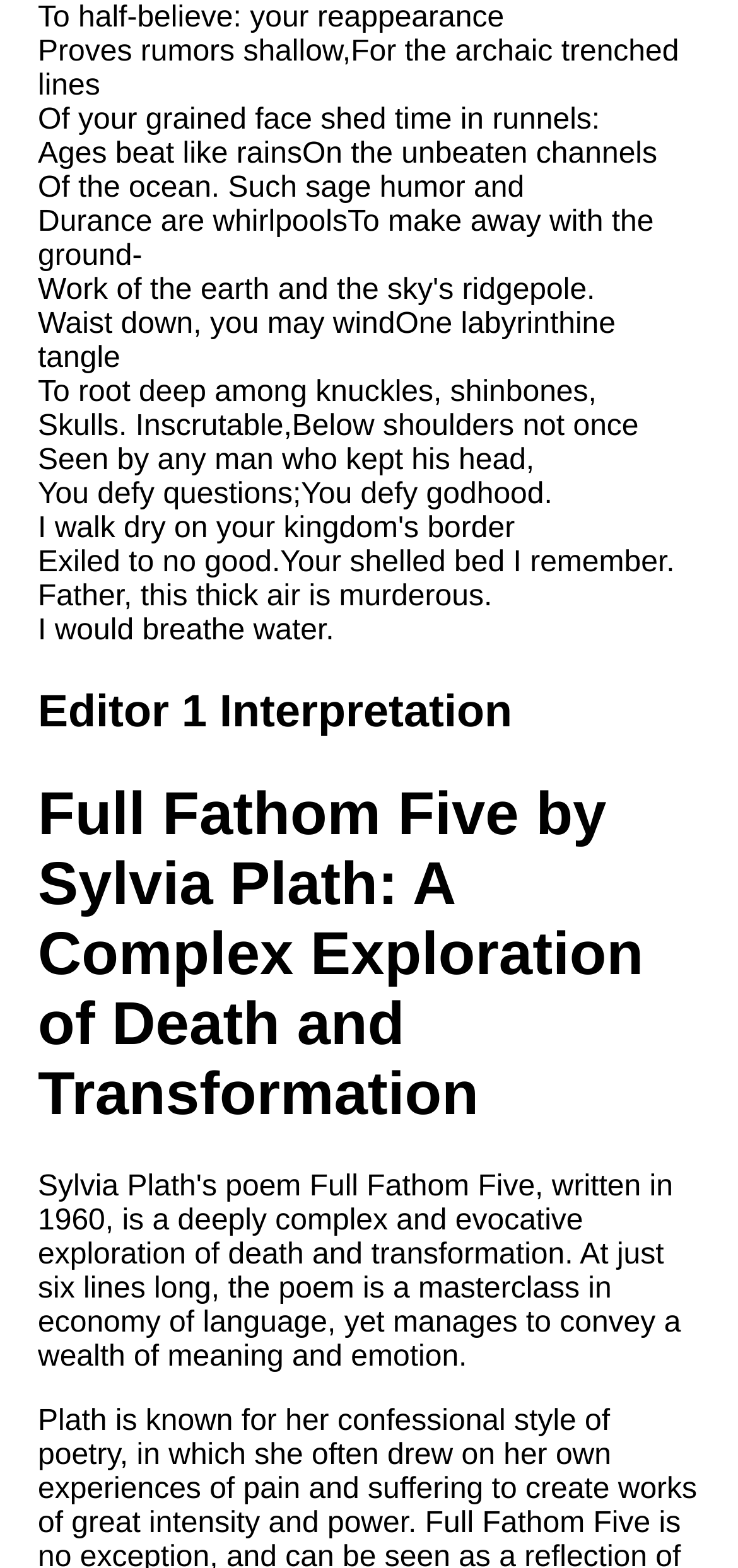What is the main topic of the webpage?
Please utilize the information in the image to give a detailed response to the question.

The webpage appears to be a collection of links to analysis of various poems, including 'Annabel Lee' by Edgar Allan Poe, 'The Tyger' by William Blake, and others. The presence of these links and the poem excerpts on the page suggest that the main topic is poetry analysis.